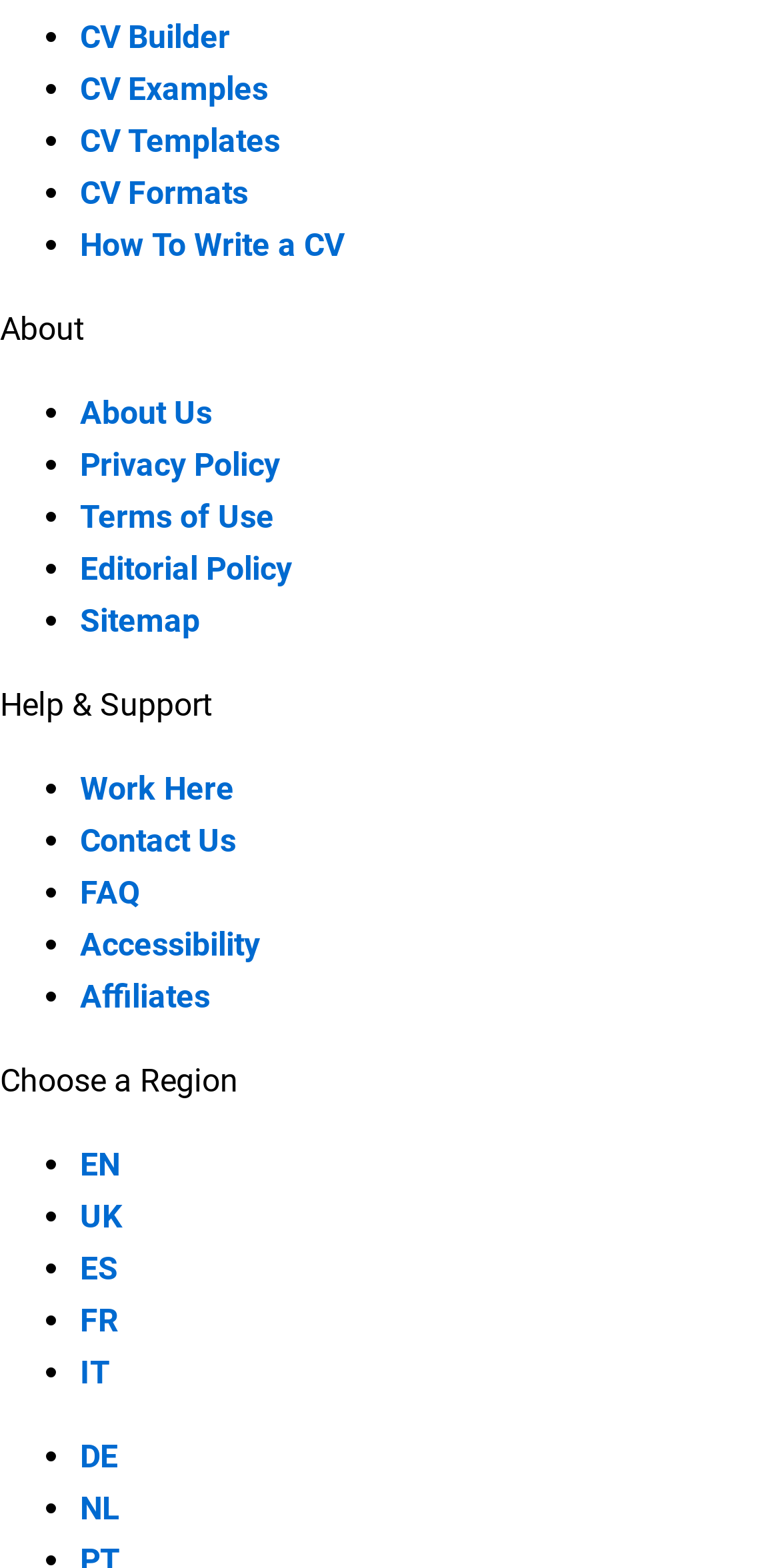Predict the bounding box coordinates of the UI element that matches this description: "Terms of Use". The coordinates should be in the format [left, top, right, bottom] with each value between 0 and 1.

[0.103, 0.317, 0.351, 0.341]